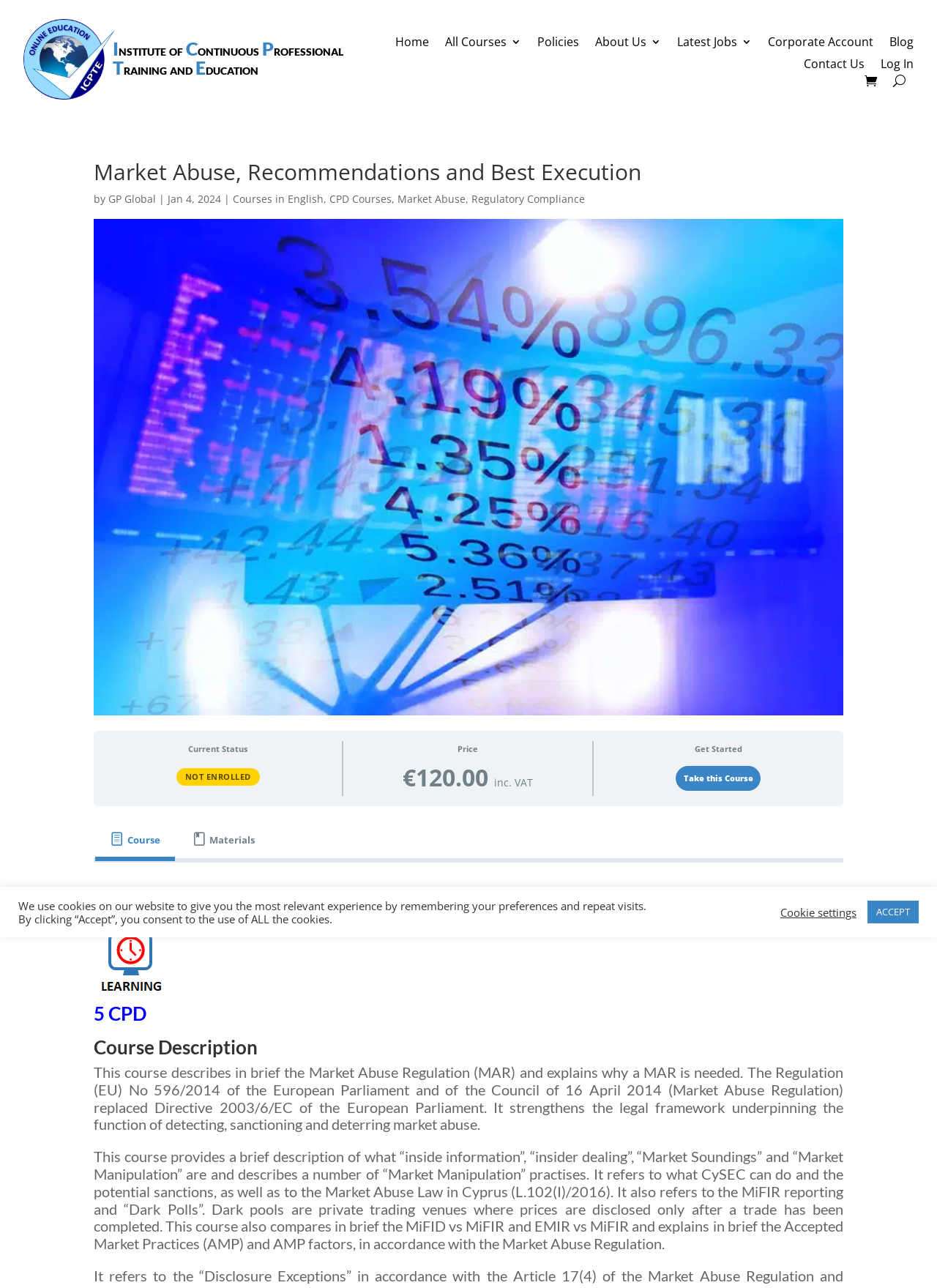Extract the text of the main heading from the webpage.

Market Abuse, Recommendations and Best Execution